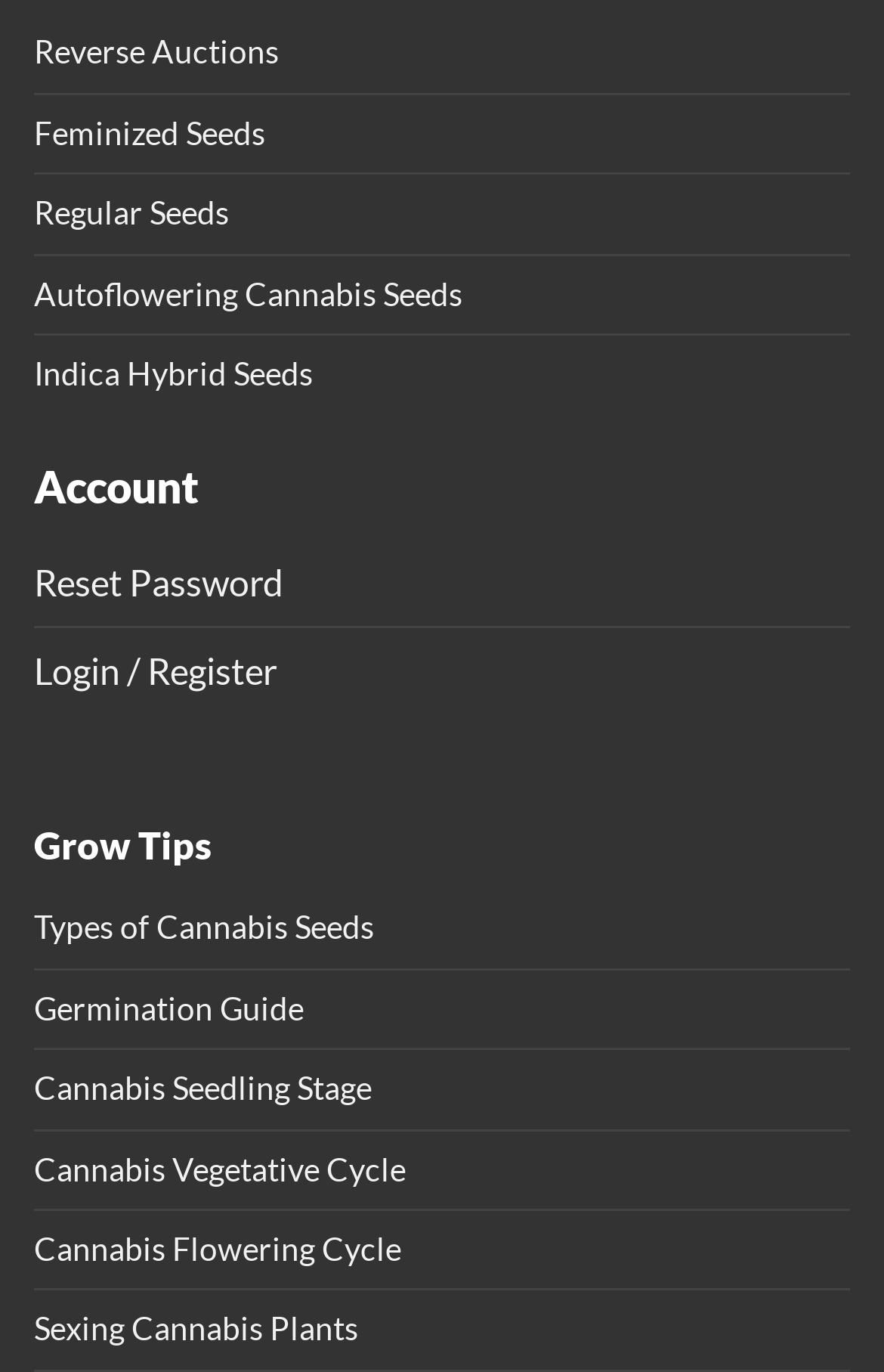Reply to the question with a single word or phrase:
What is the last link under Grow Tips?

Cannabis Flowering Cycle